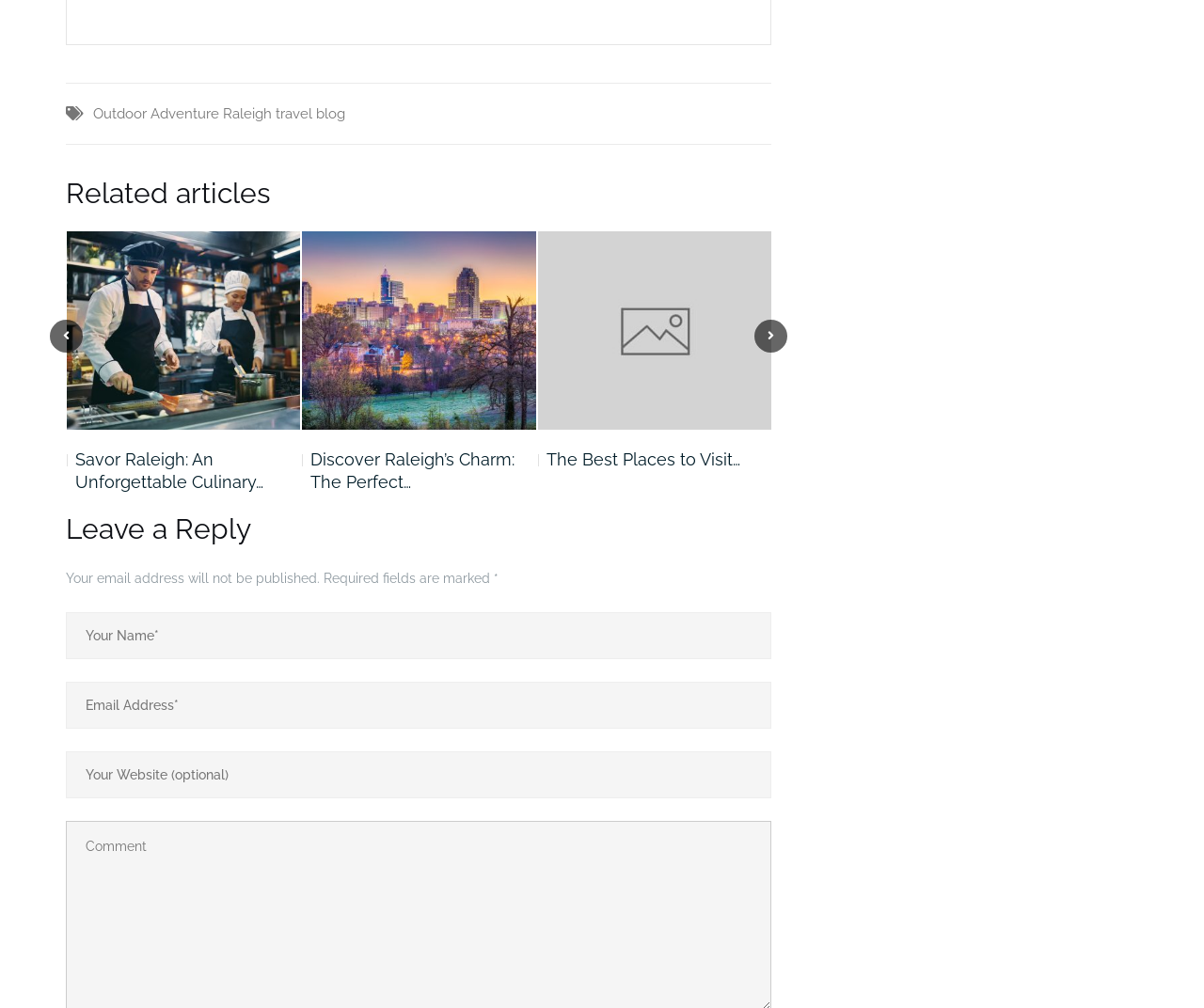Determine the bounding box for the described HTML element: "Savor Raleigh: An Unforgettable Culinary…". Ensure the coordinates are four float numbers between 0 and 1 in the format [left, top, right, bottom].

[0.055, 0.445, 0.249, 0.49]